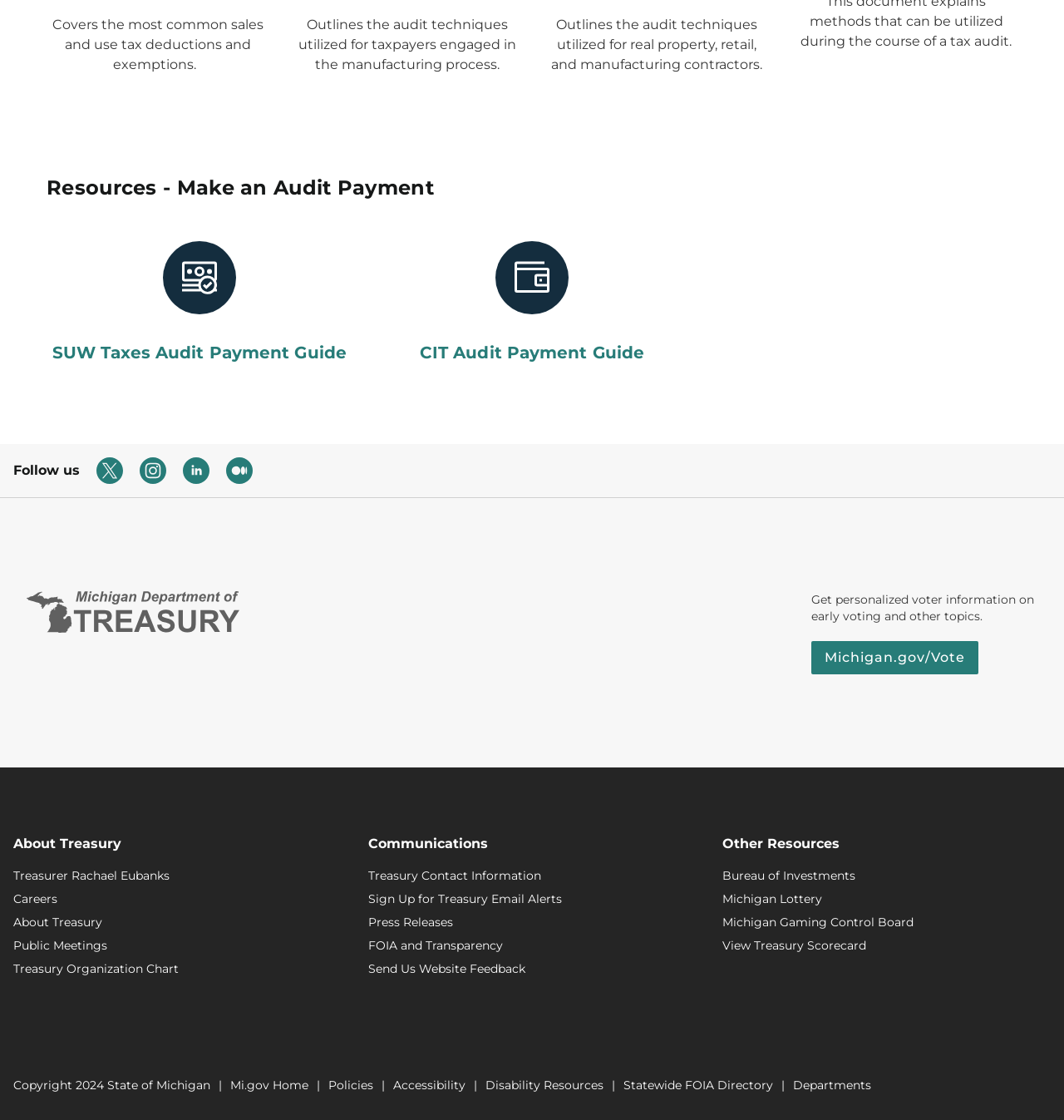What is the topic of the resources section?
Provide a one-word or short-phrase answer based on the image.

Audit Payment Guides